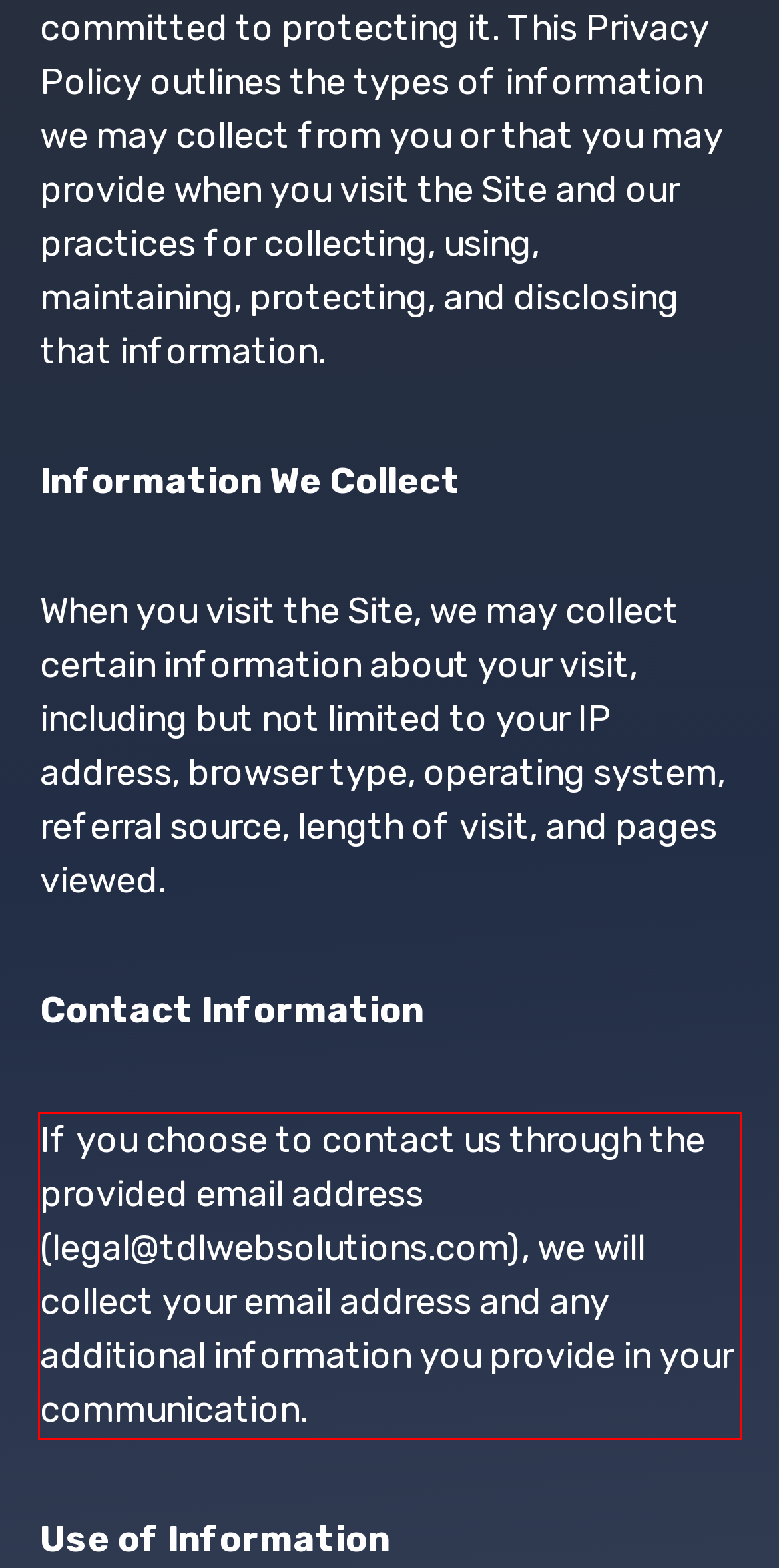Identify the text inside the red bounding box in the provided webpage screenshot and transcribe it.

If you choose to contact us through the provided email address (legal@tdlwebsolutions.com), we will collect your email address and any additional information you provide in your communication.